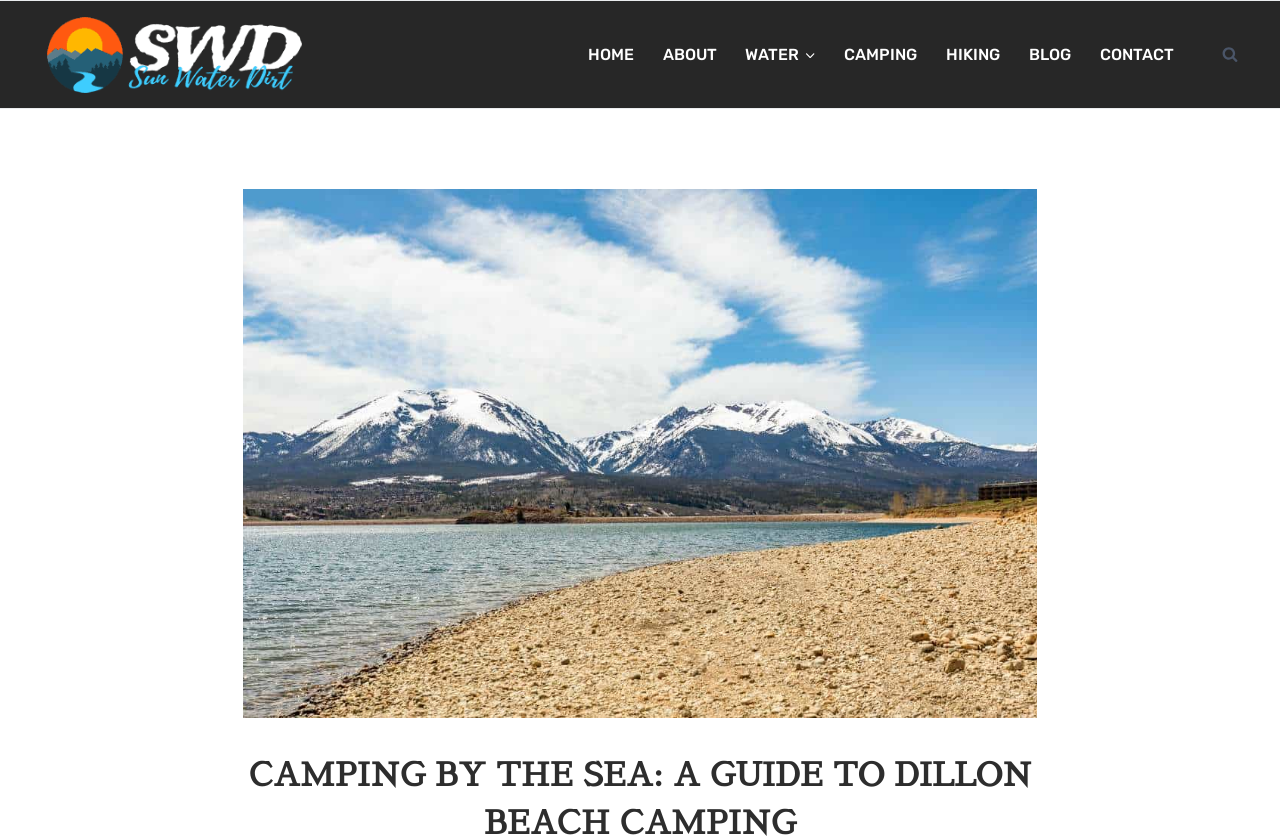Using the provided description aria-label="Sun Water Dirt", find the bounding box coordinates for the UI element. Provide the coordinates in (top-left x, top-left y, bottom-right x, bottom-right y) format, ensuring all values are between 0 and 1.

[0.019, 0.001, 0.253, 0.129]